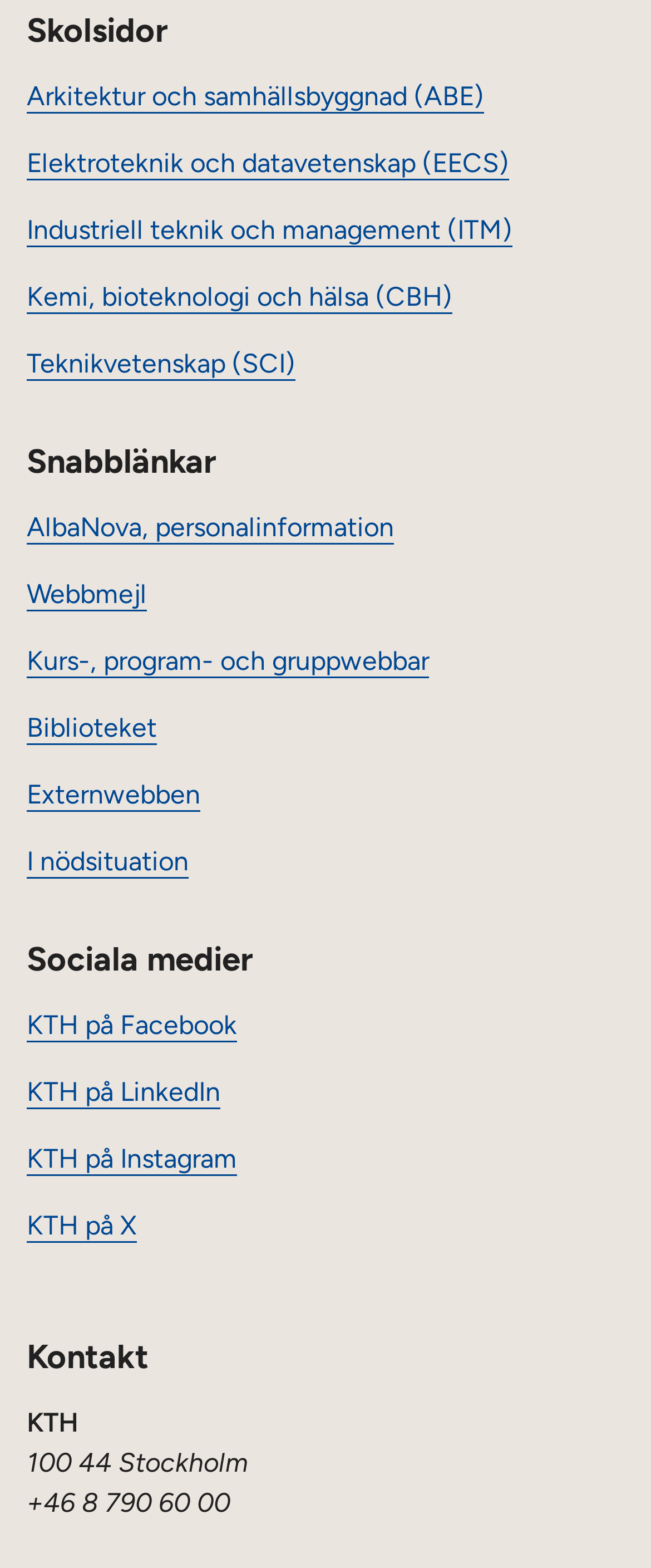Determine the bounding box coordinates of the element that should be clicked to execute the following command: "View Webbmejl".

[0.041, 0.369, 0.226, 0.389]